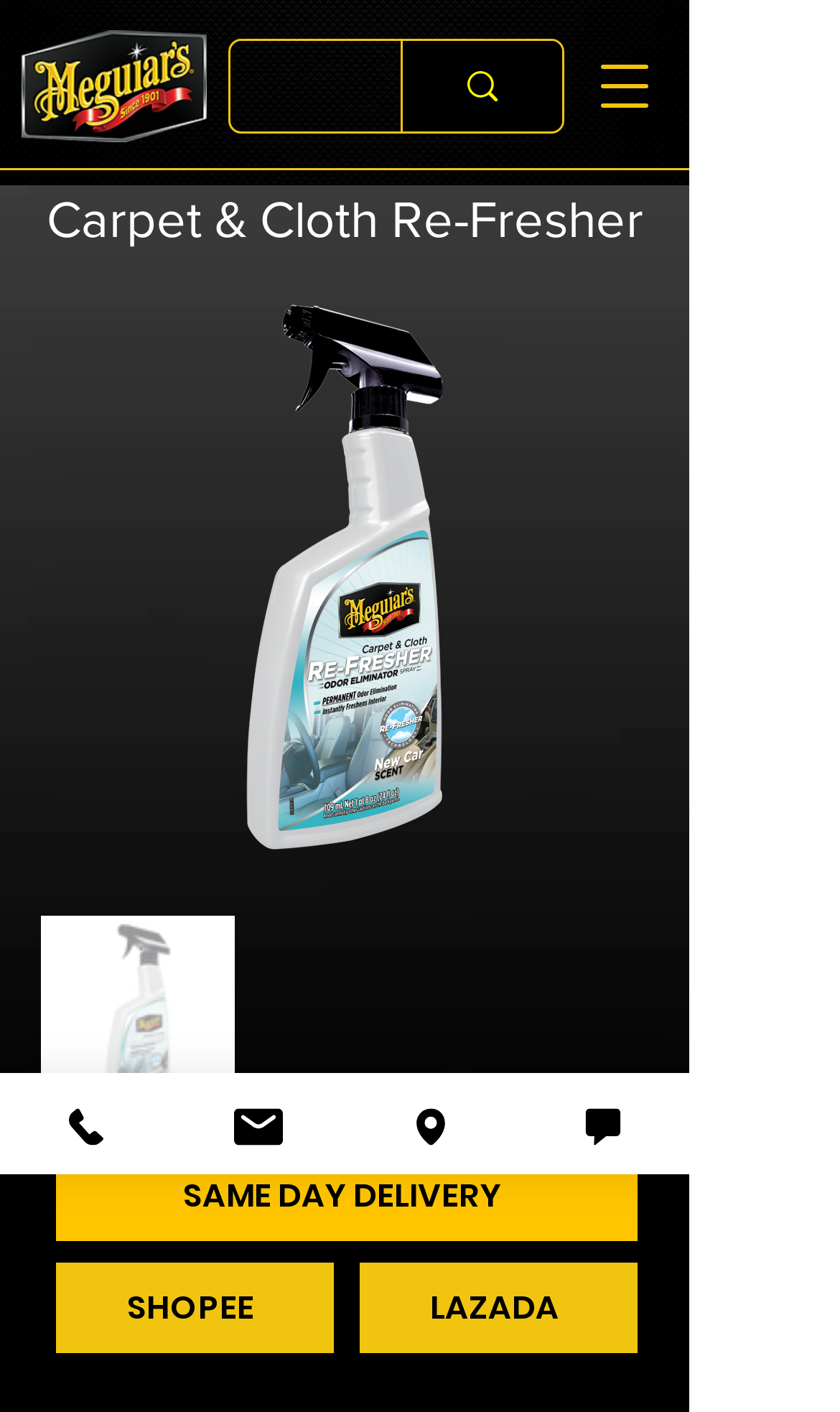Are there any e-commerce platform links available?
Examine the webpage screenshot and provide an in-depth answer to the question.

I found three link elements with text 'SAME DAY DELIVERY', 'SHOPEE', and 'LAZADA', which are likely to be e-commerce platform links. These links may allow users to purchase products from these platforms.